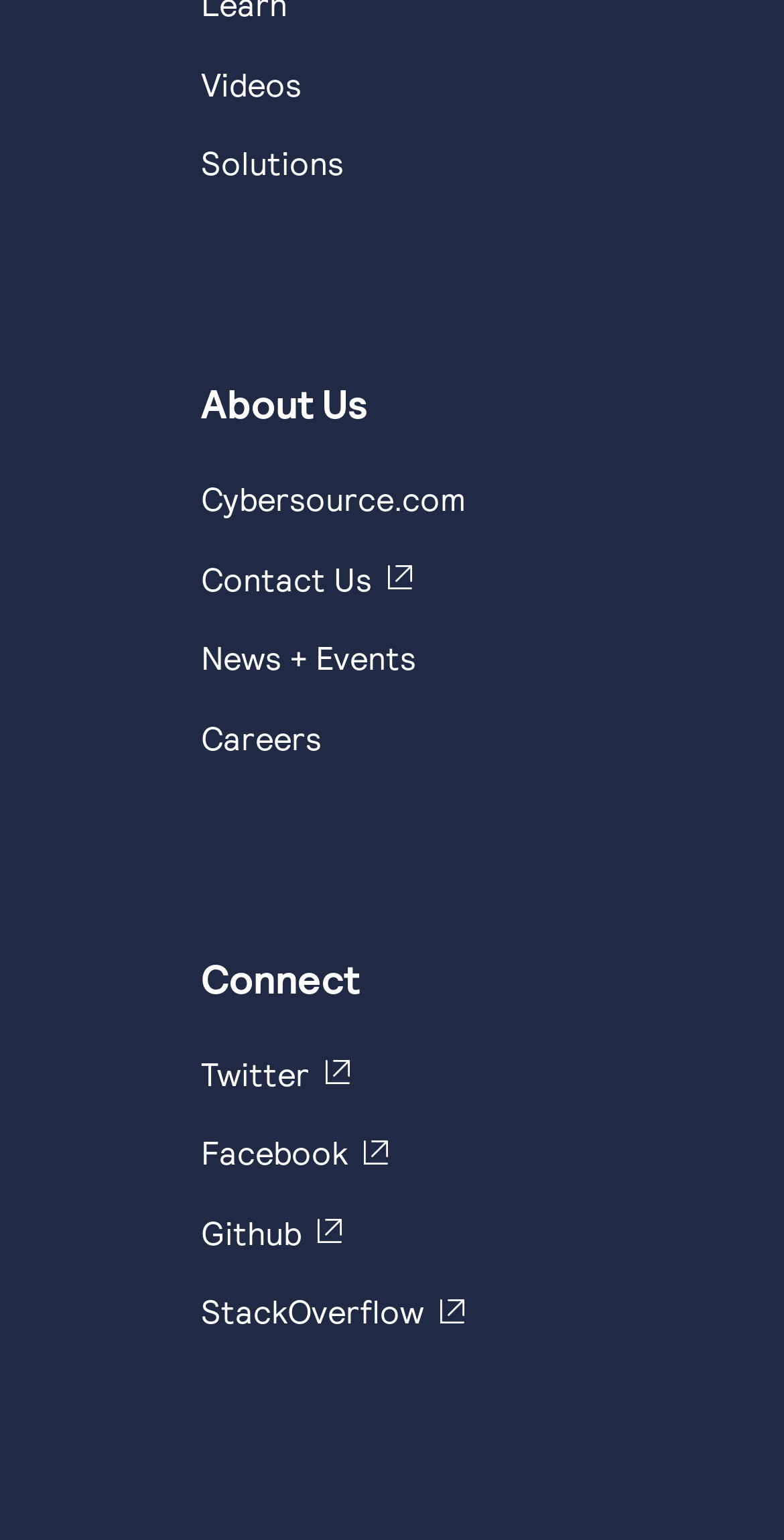Find and specify the bounding box coordinates that correspond to the clickable region for the instruction: "Visit Cybersource YouTube channel".

[0.256, 0.041, 0.385, 0.066]